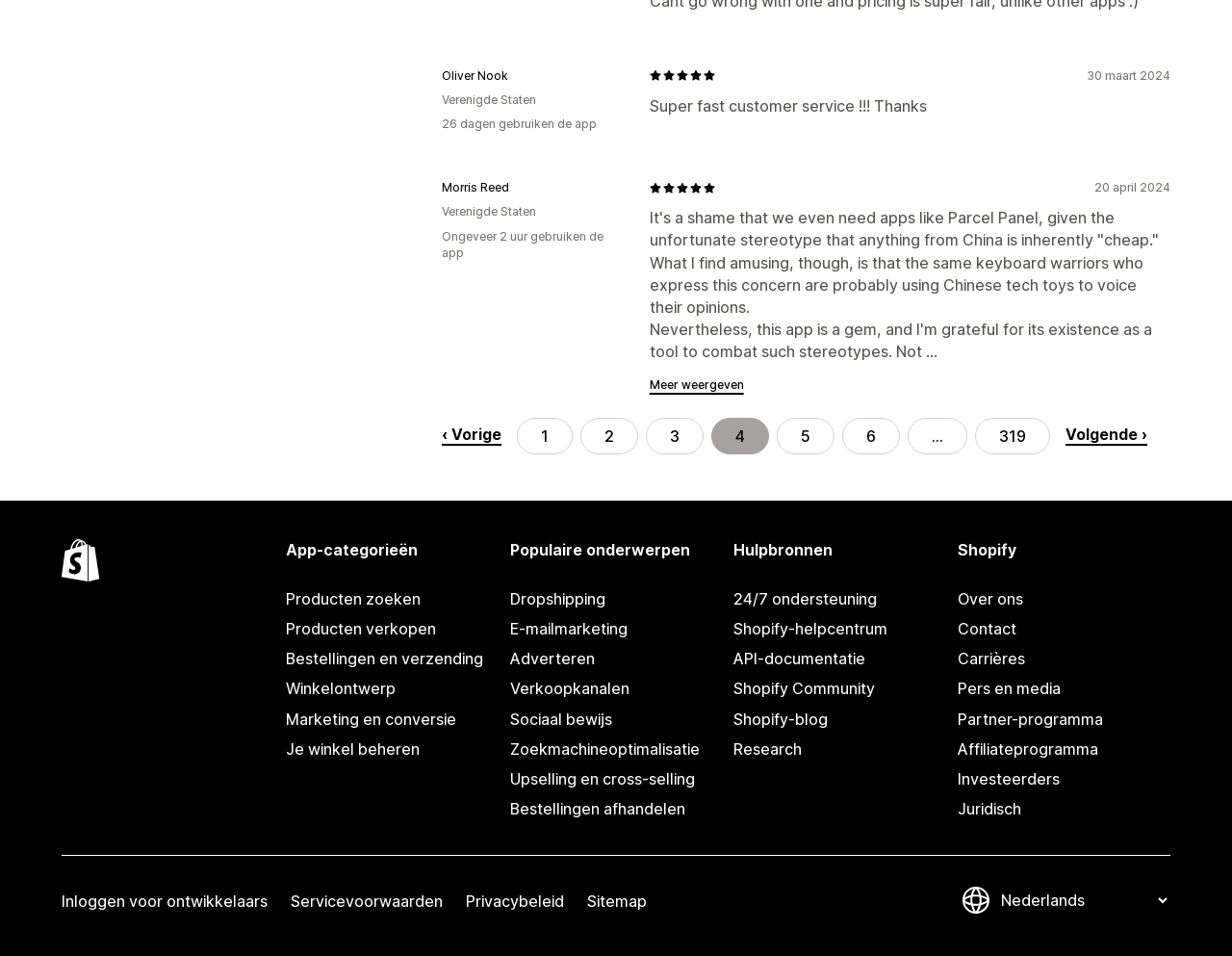Using the element description provided, determine the bounding box coordinates in the format (top-left x, top-left y, bottom-right x, bottom-right y). Ensure that all values are floating point numbers between 0 and 1. Element description: Carrières

[0.777, 0.674, 0.95, 0.705]